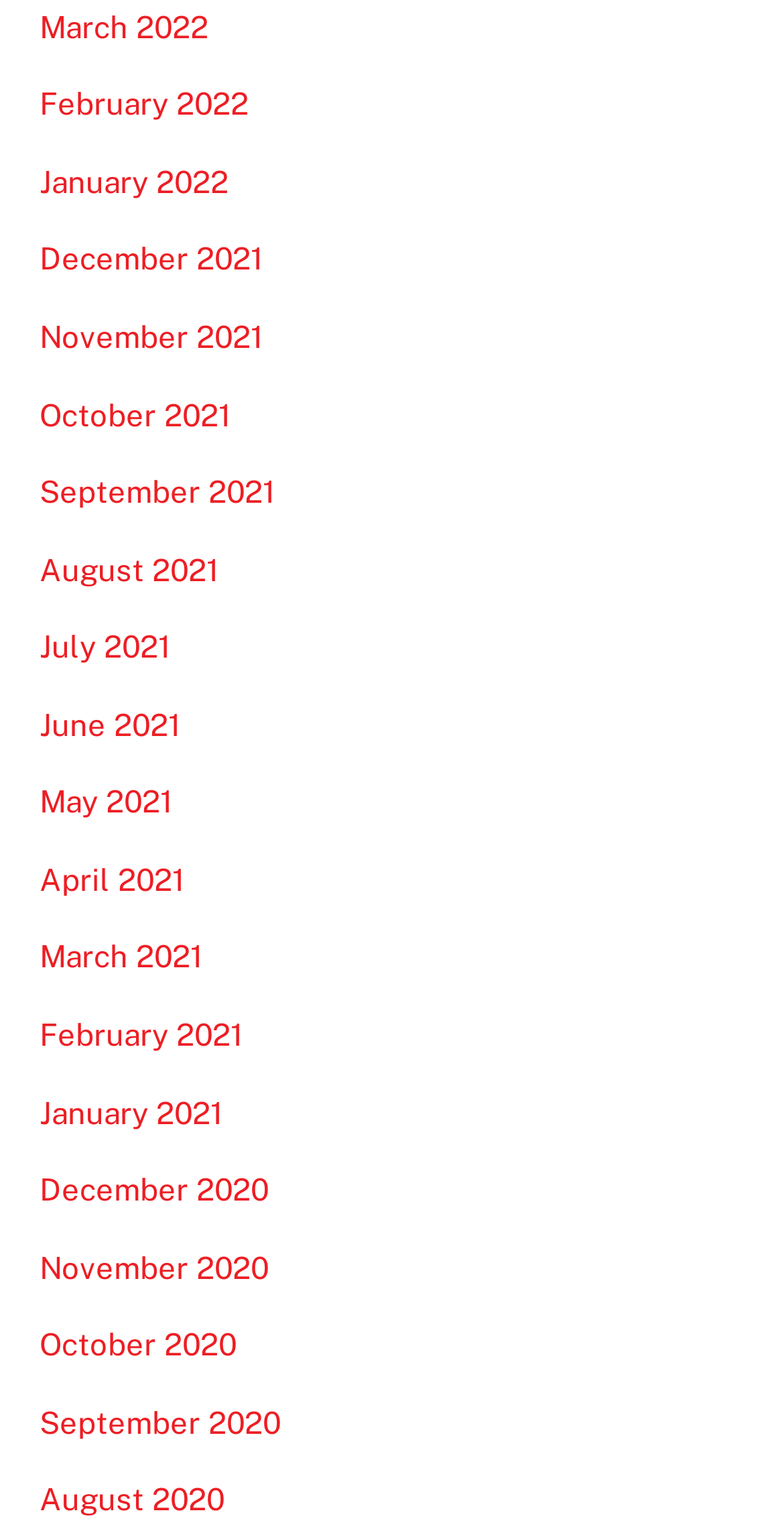What is the pattern of the months listed?
Answer the question with a thorough and detailed explanation.

I observed the list of links and noticed that they are all month names followed by a year, and they are in reverse chronological order. This suggests that the webpage is listing monthly archives, with the most recent month first.